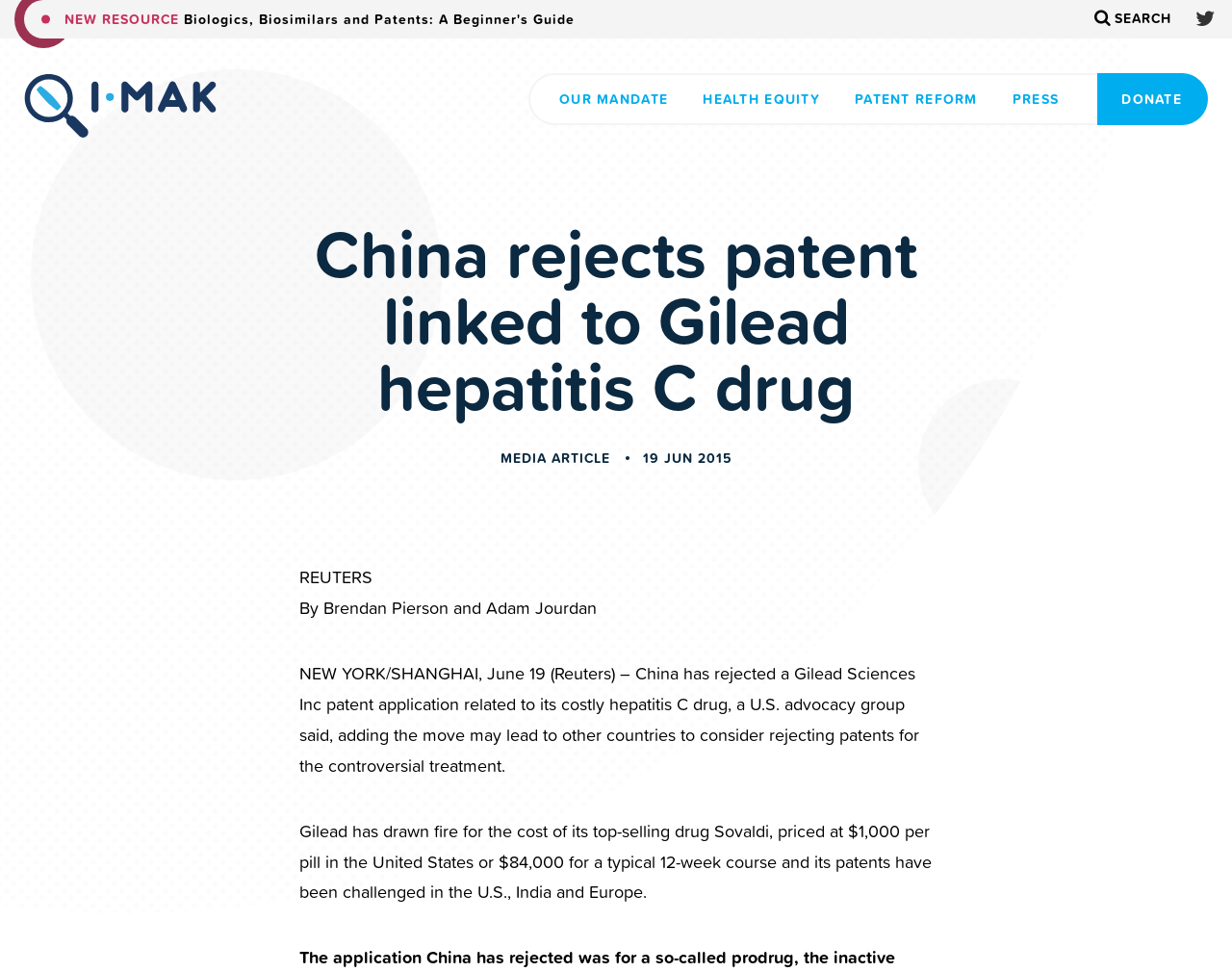Indicate the bounding box coordinates of the clickable region to achieve the following instruction: "Read about biologics, biosimilars and patents."

[0.02, 0.0, 0.466, 0.04]